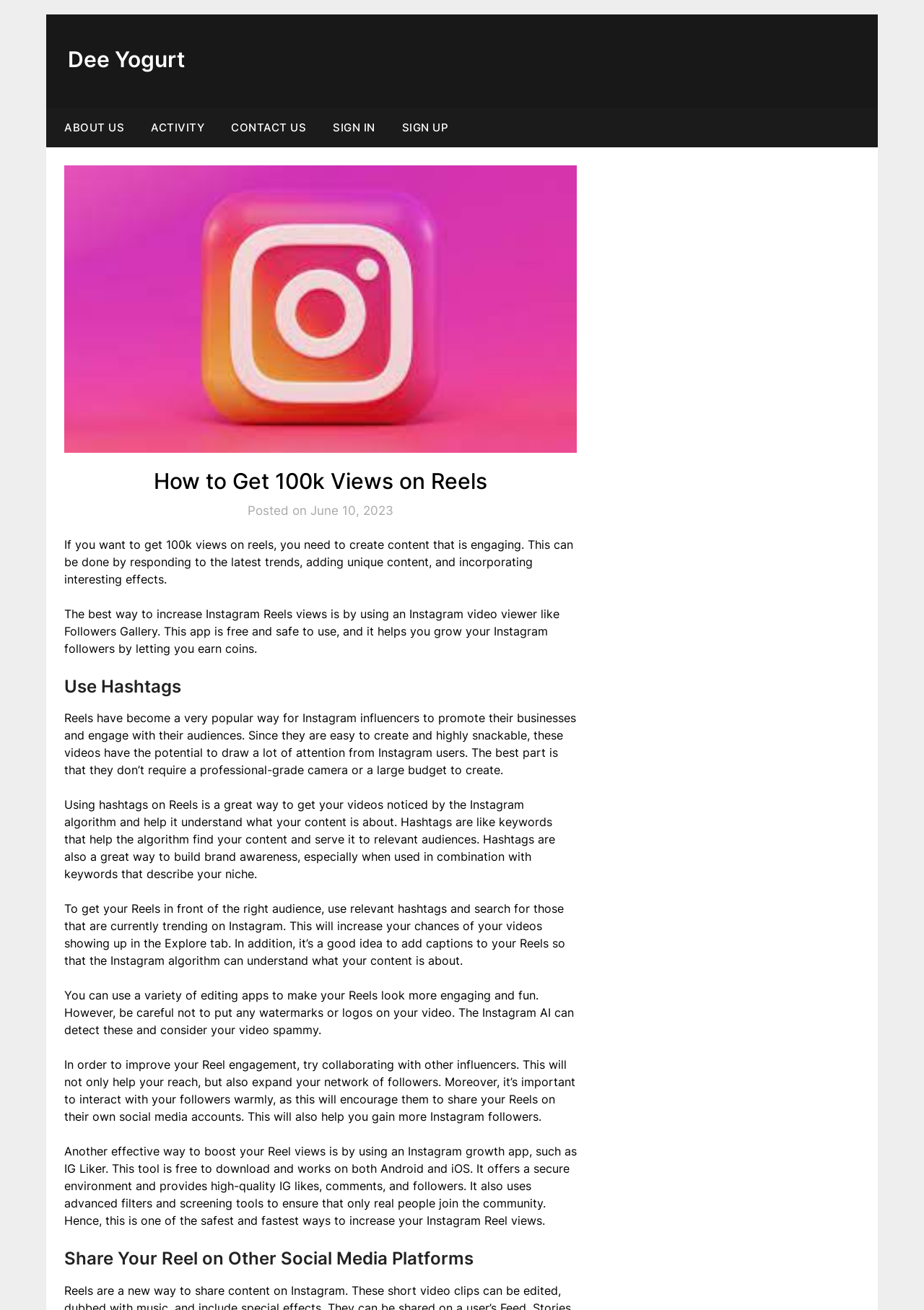Mark the bounding box of the element that matches the following description: "SIGN UP".

[0.422, 0.083, 0.498, 0.113]